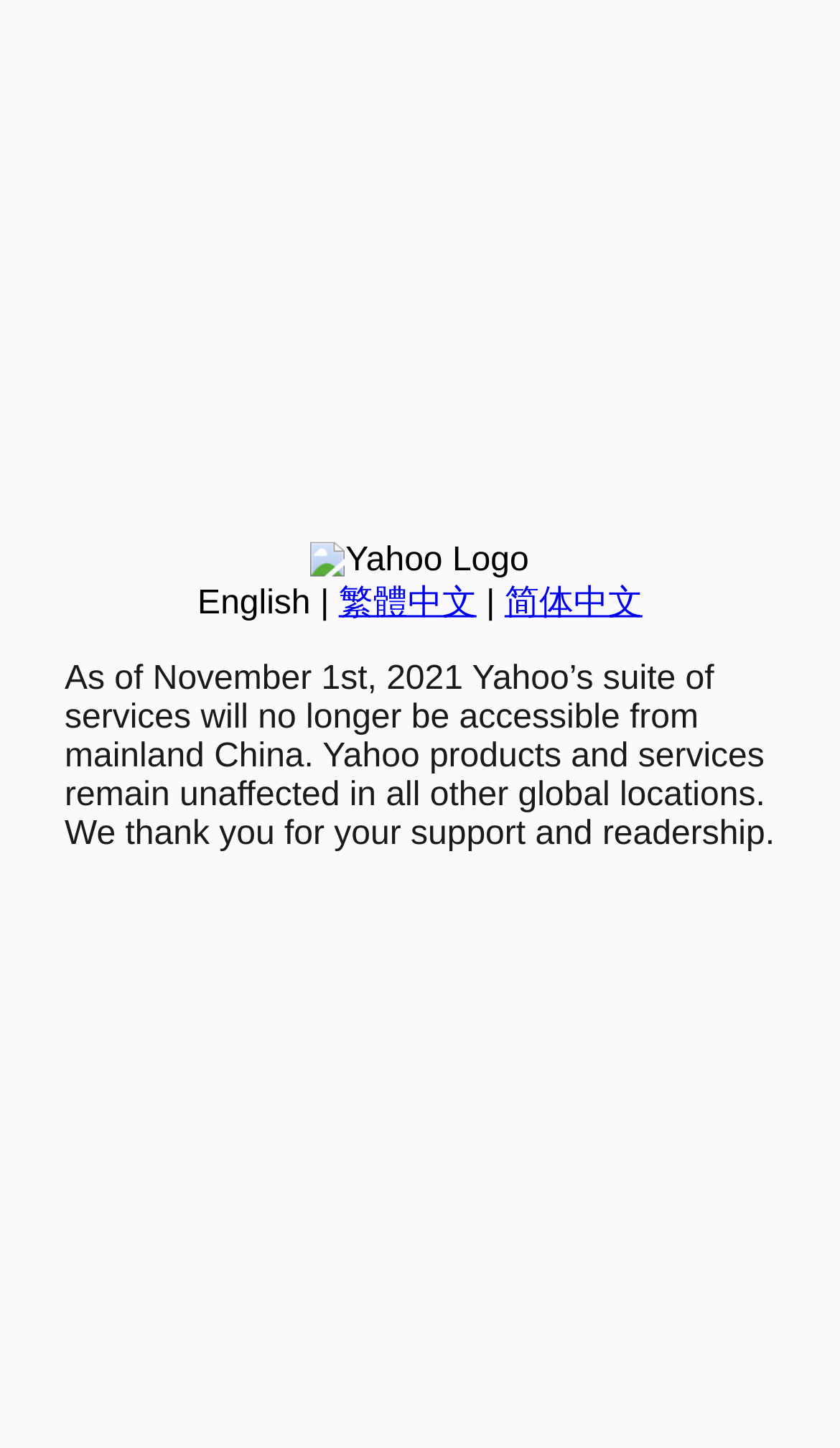Given the element description "简体中文", identify the bounding box of the corresponding UI element.

[0.601, 0.404, 0.765, 0.429]